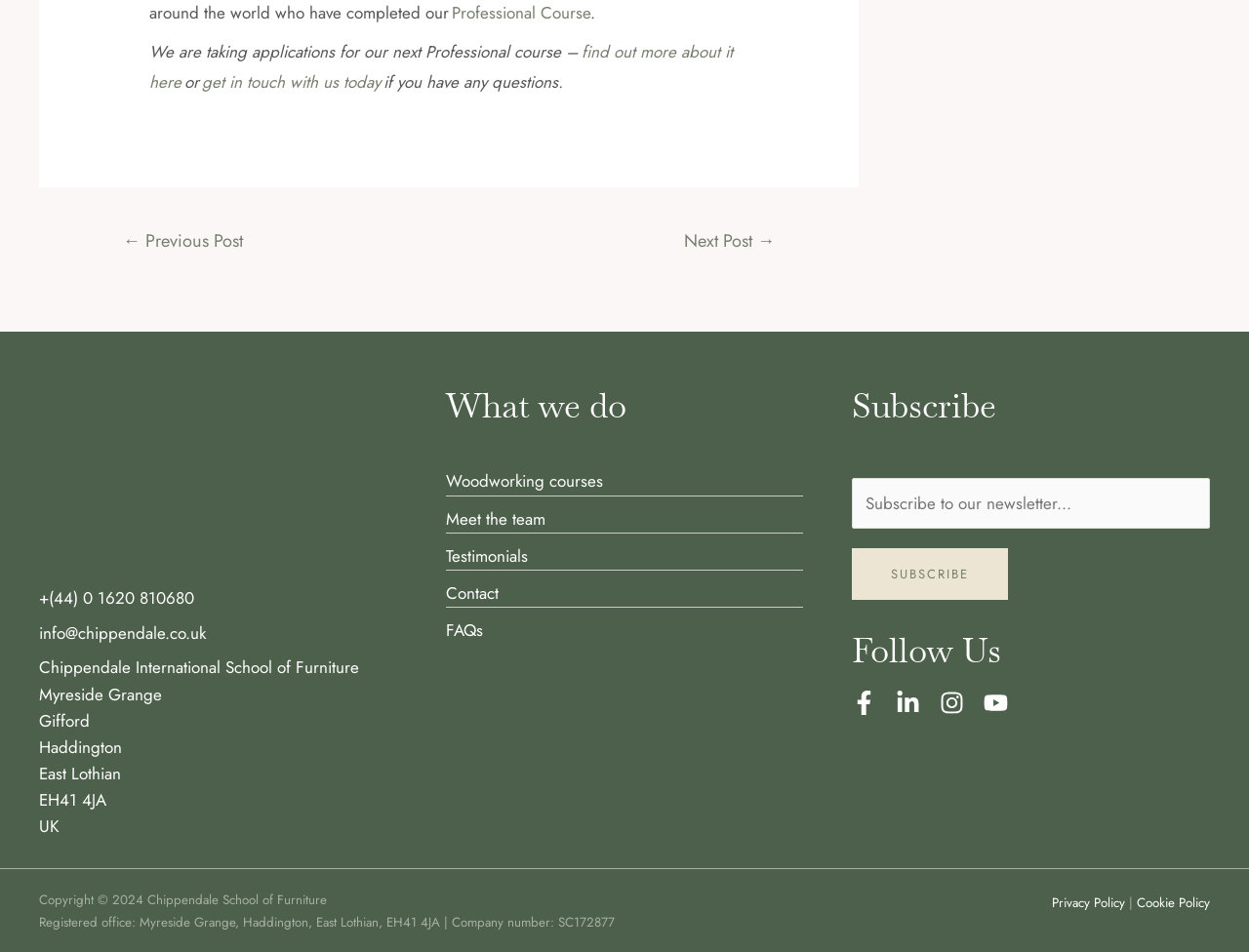Could you indicate the bounding box coordinates of the region to click in order to complete this instruction: "Get in touch with us today".

[0.162, 0.074, 0.305, 0.099]